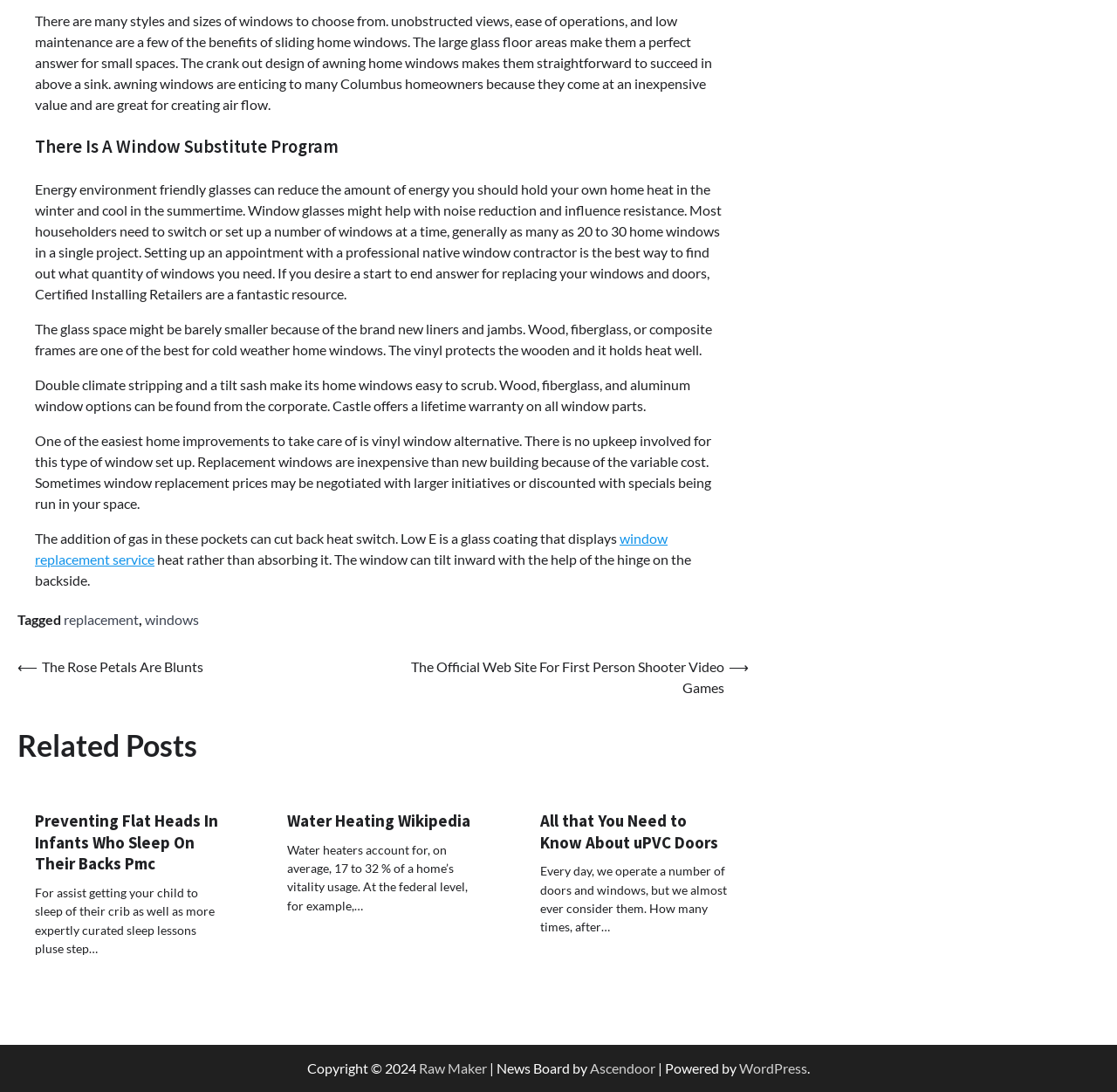Find the bounding box coordinates of the element I should click to carry out the following instruction: "Read more about 'Preventing Flat Heads In Infants Who Sleep On Their Backs Pmc'".

[0.031, 0.742, 0.203, 0.801]